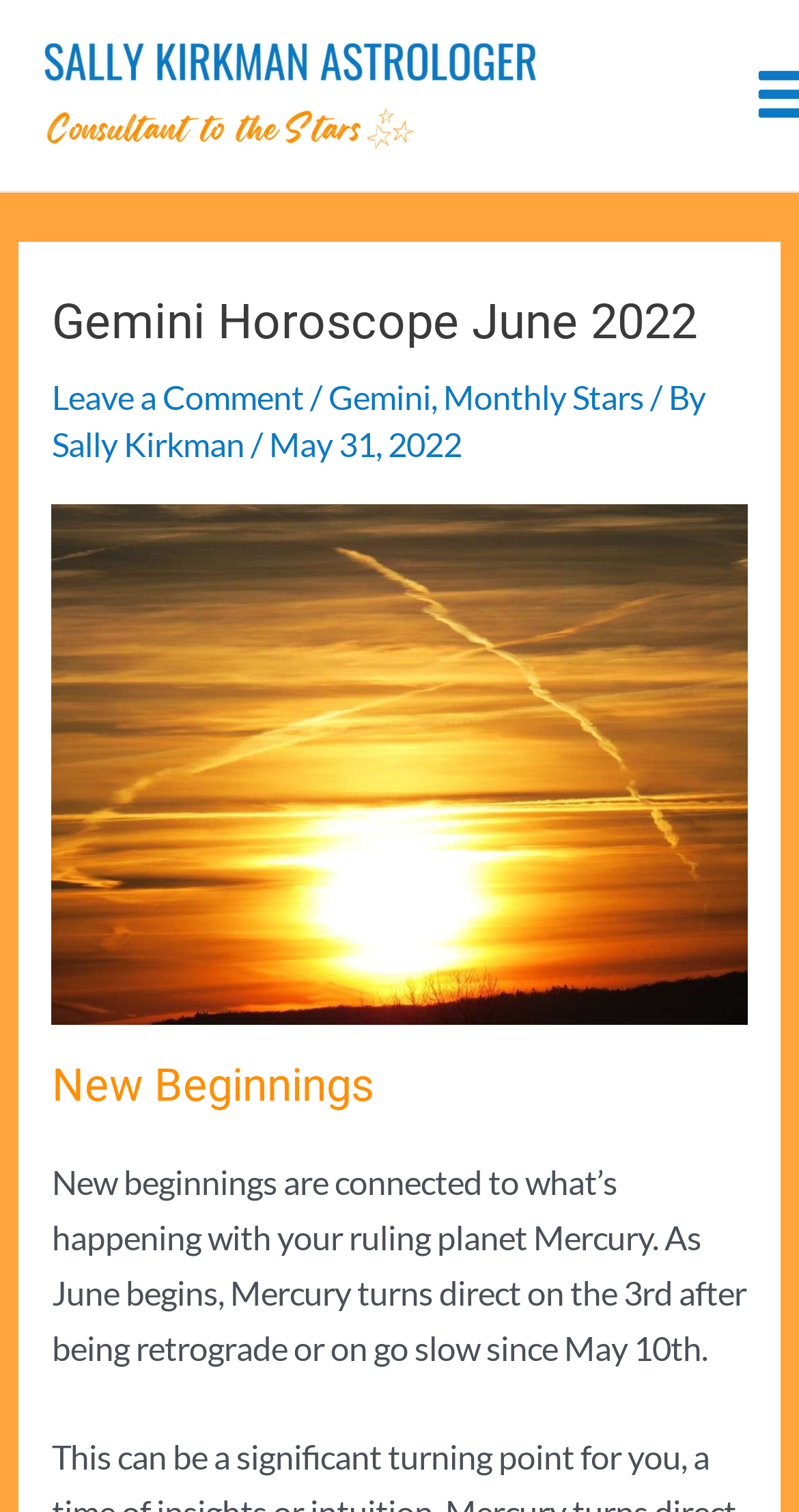Please analyze the image and provide a thorough answer to the question:
What is the author of the Gemini Horoscope?

The author's name can be found in the top-left corner of the webpage, where it says 'Sally Kirkman' in a link format, and also in the text 'By Sally Kirkman' below the date 'May 31, 2022'.